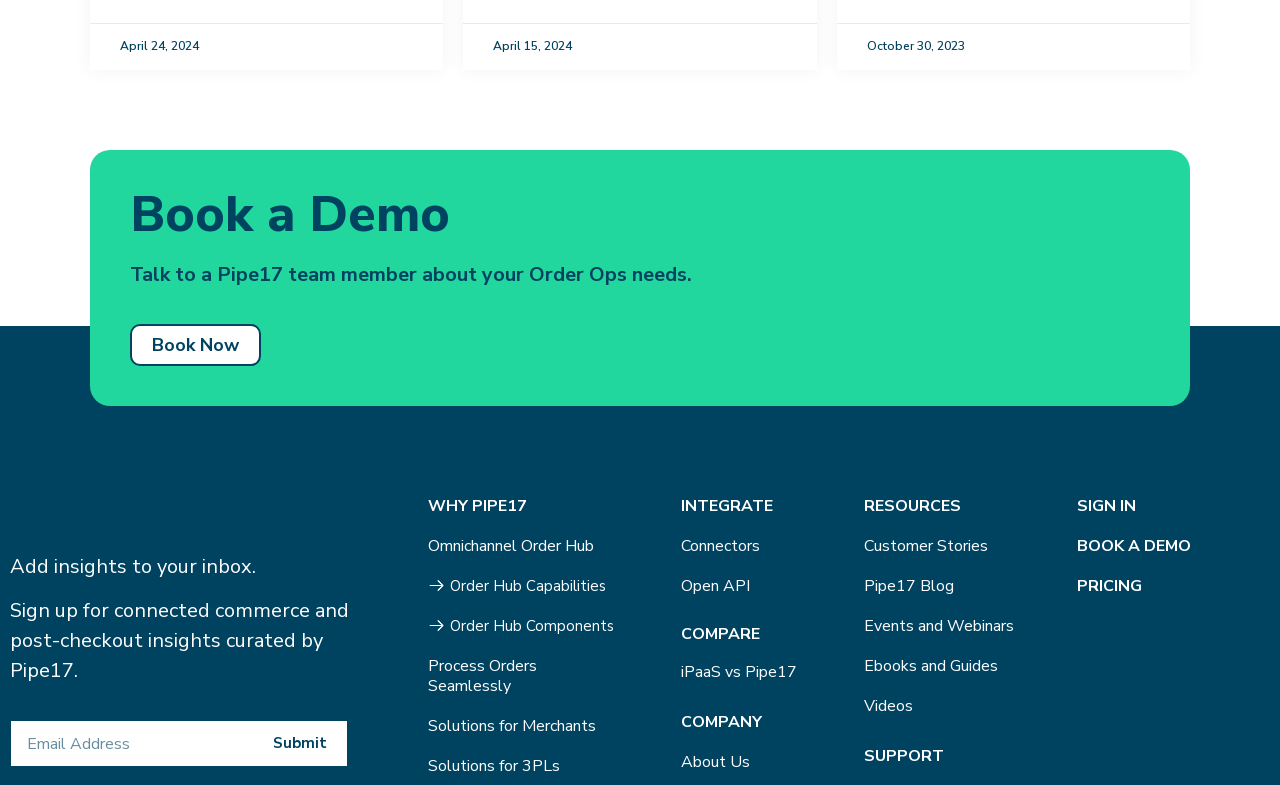Locate the bounding box of the UI element with the following description: "Pricing".

[0.841, 0.721, 0.992, 0.772]